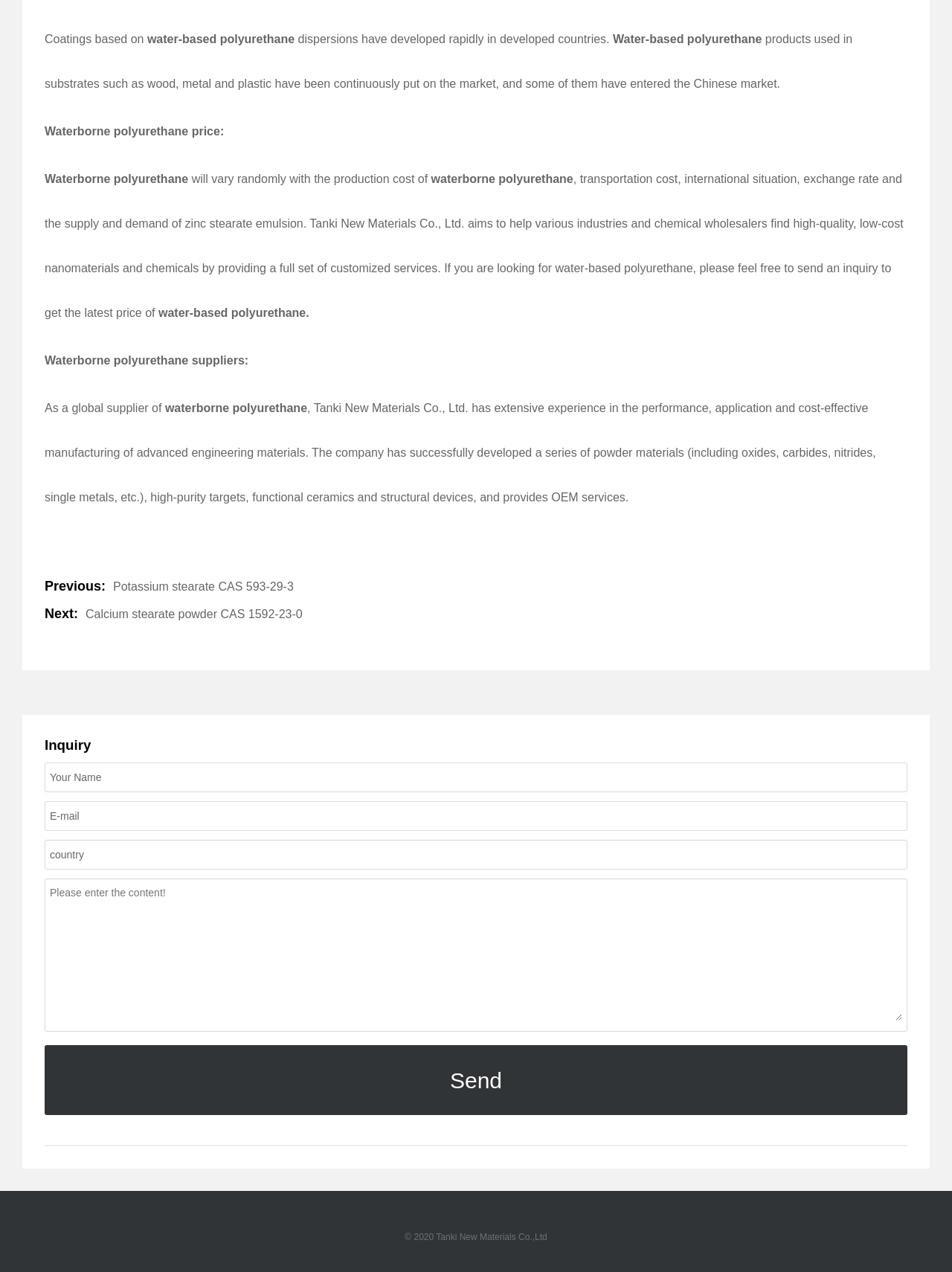Please identify the bounding box coordinates of the area that needs to be clicked to follow this instruction: "Click the 'Potassium stearate CAS 593-29-3' link".

[0.119, 0.456, 0.308, 0.466]